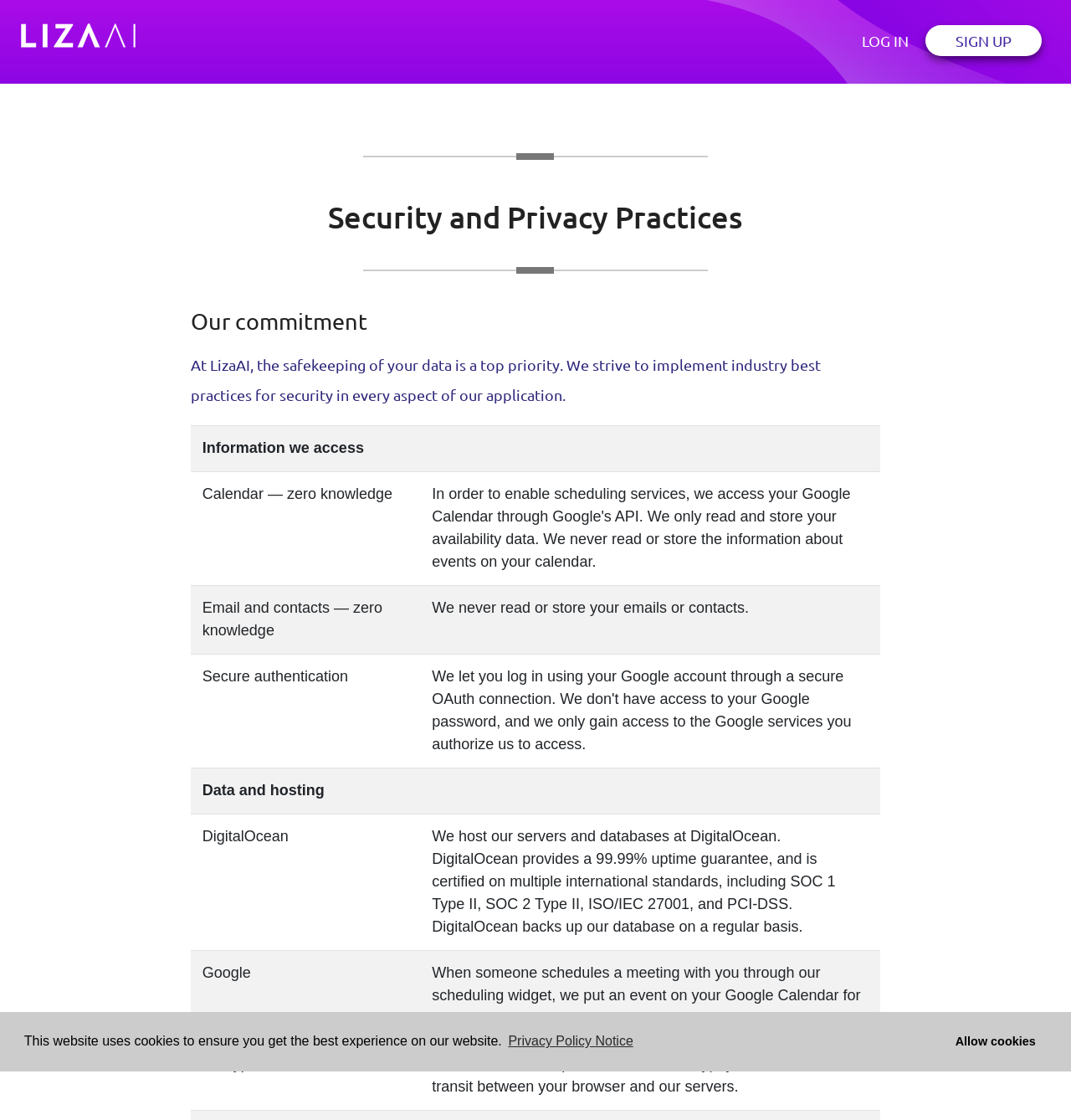Provide the bounding box coordinates of the HTML element described by the text: "Photo Gallery".

None